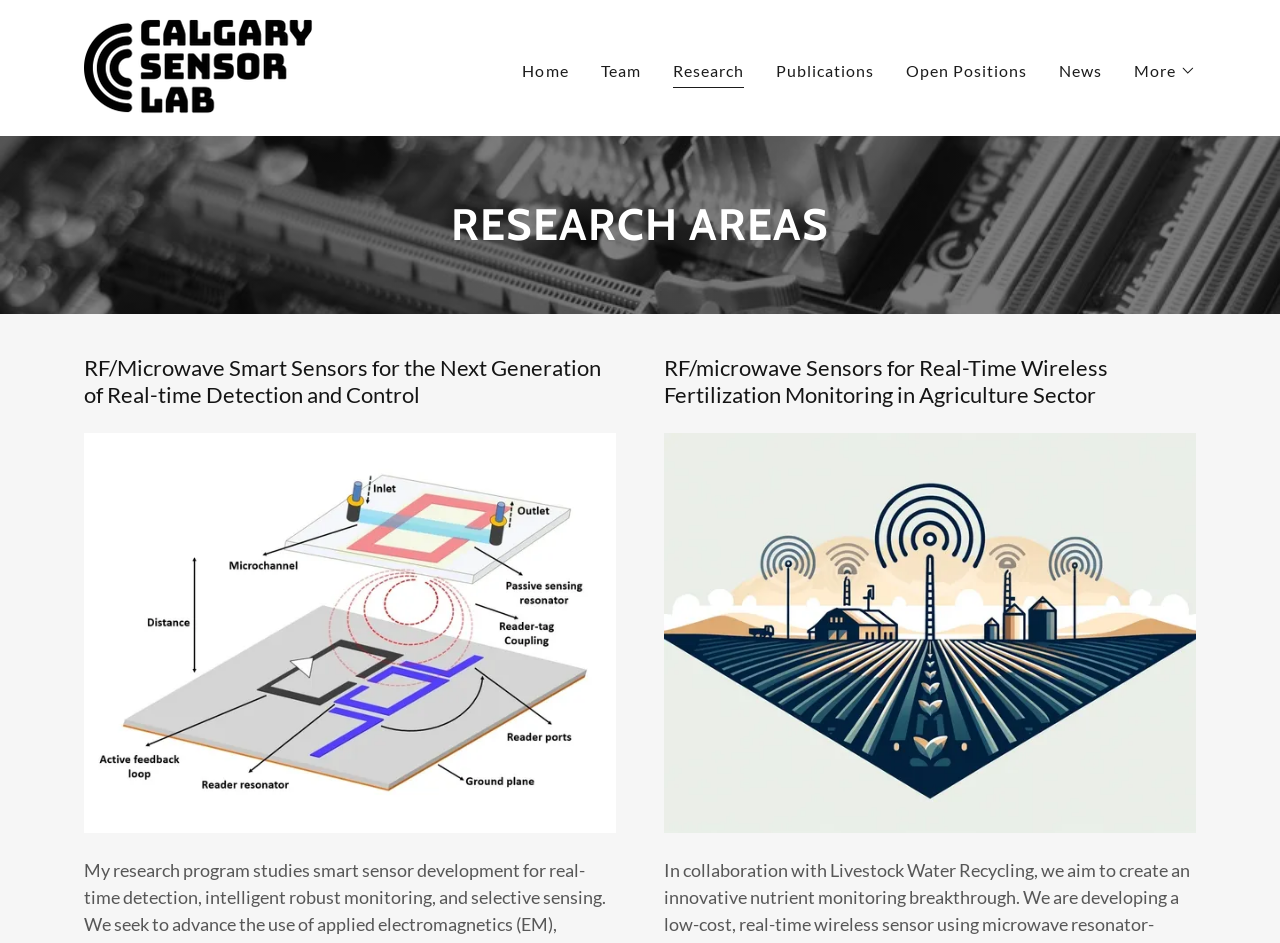Based on the image, provide a detailed response to the question:
What is the purpose of the 'More' button?

The 'More' button is located at the top-right corner of the webpage, and it has a popup menu. This suggests that the button is used to show more options or submenus when clicked.